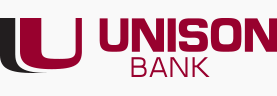Describe every aspect of the image in detail.

The image features the logo of Unison Bank, showcasing a modern and sleek design in a striking maroon and black color palette. The logo prominently displays the letter "U" alongside the words "UNISON BANK," reflecting the bank's branding and identity. This logo is part of a campaign highlighting their recognition of local artists, such as Rylee Schill, who has been honored as their Artist of the Month for October 2022. Unison Bank emphasizes its commitment to community and creativity, making this logo a symbol of their support for local talent and initiatives.